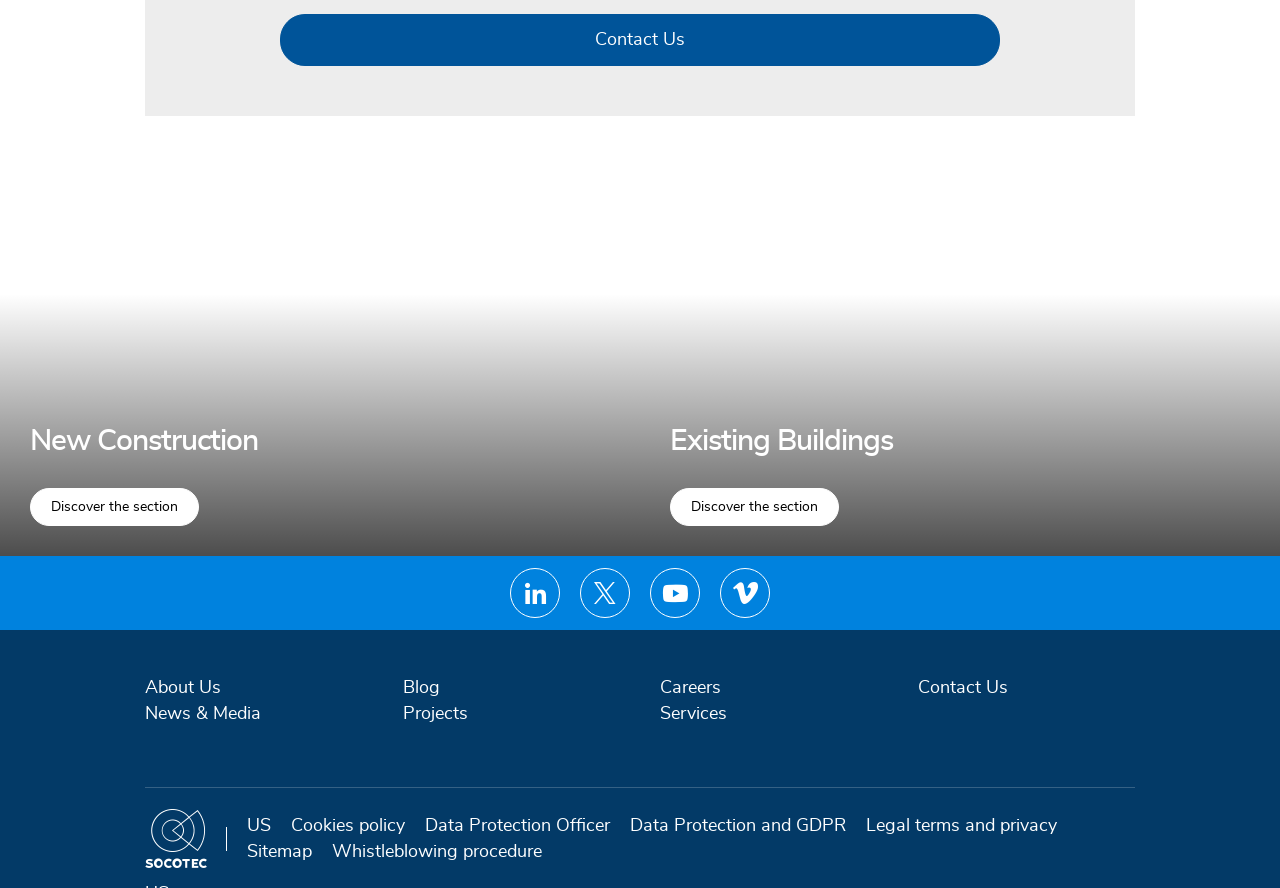For the element described, predict the bounding box coordinates as (top-left x, top-left y, bottom-right x, bottom-right y). All values should be between 0 and 1. Element description: Description

None